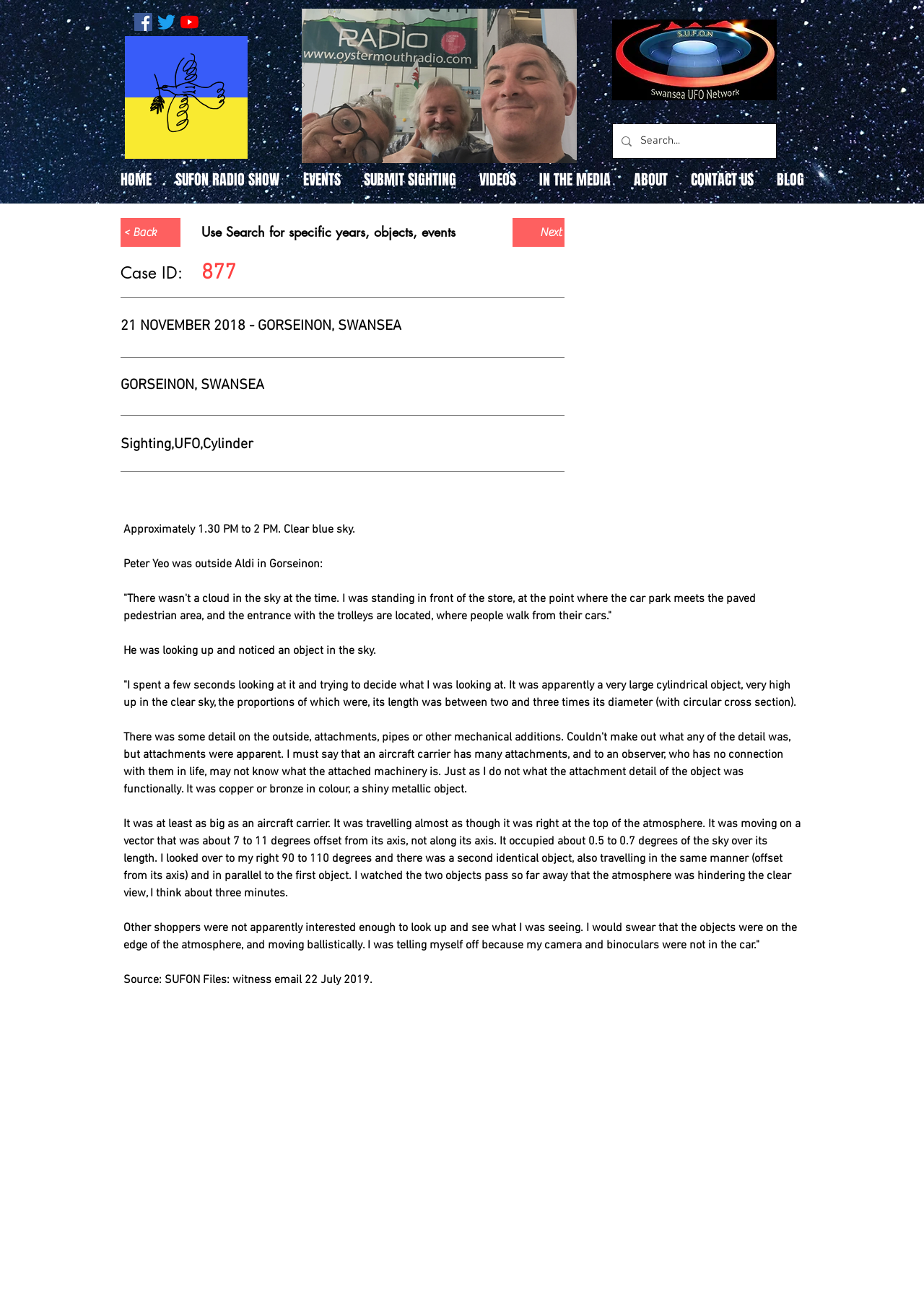Please identify the bounding box coordinates of where to click in order to follow the instruction: "Click on Facebook link".

[0.145, 0.01, 0.165, 0.024]